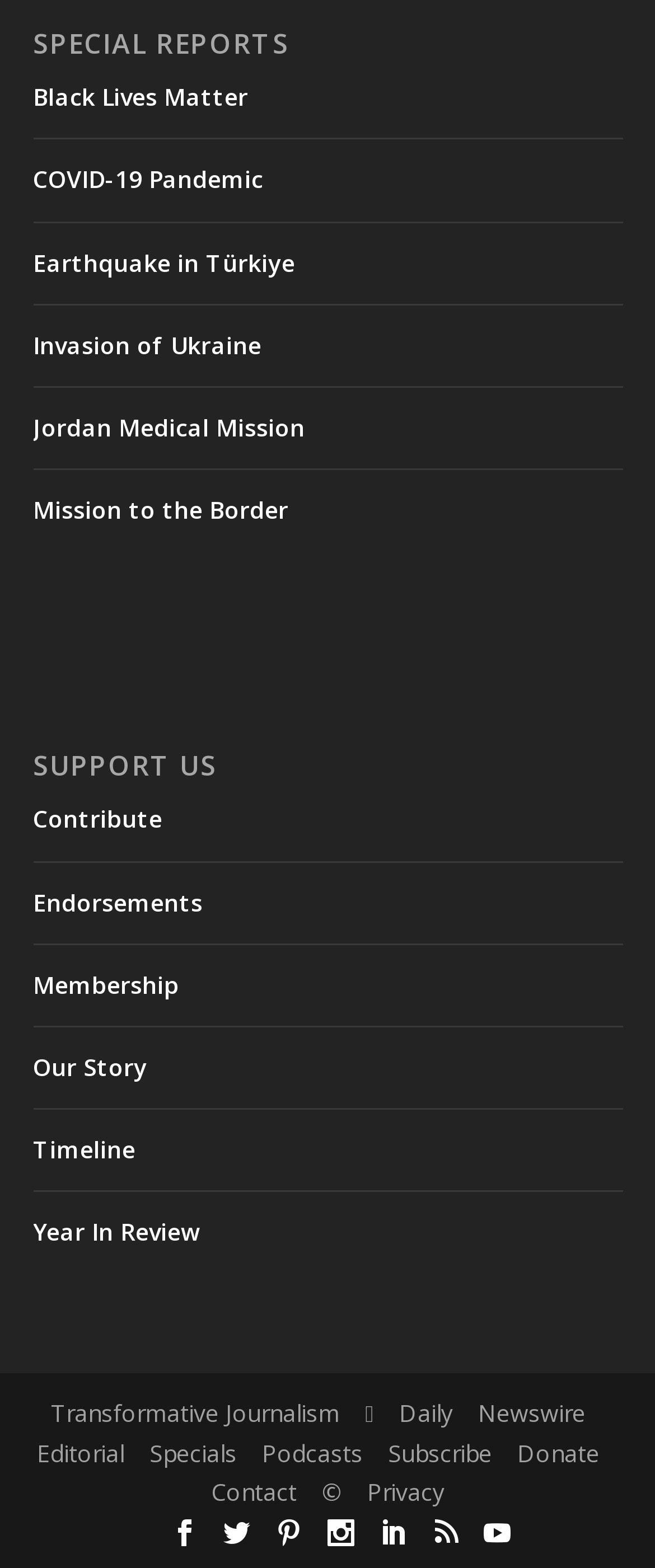How many social media icons are at the bottom of the webpage?
Answer the question with a single word or phrase by looking at the picture.

6